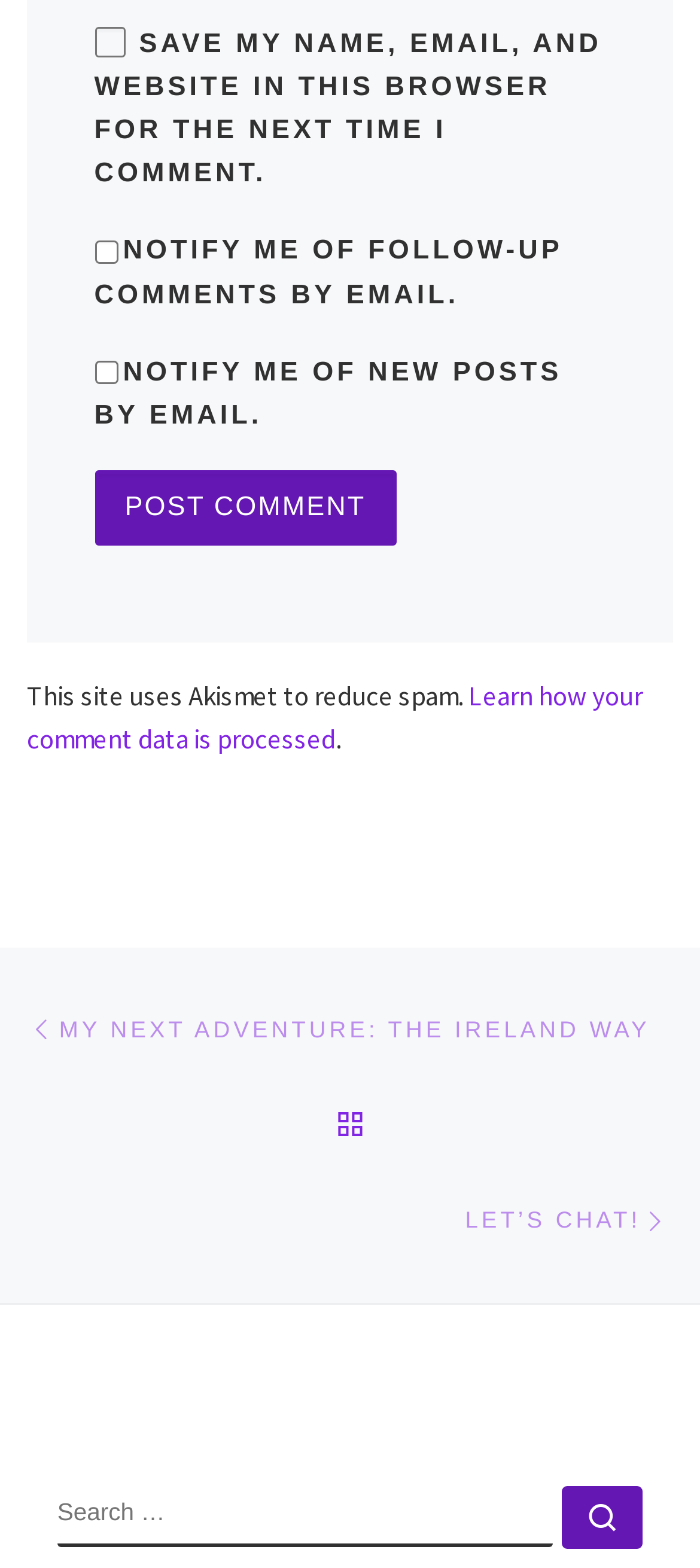What is the purpose of the site? Look at the image and give a one-word or short phrase answer.

To reduce spam